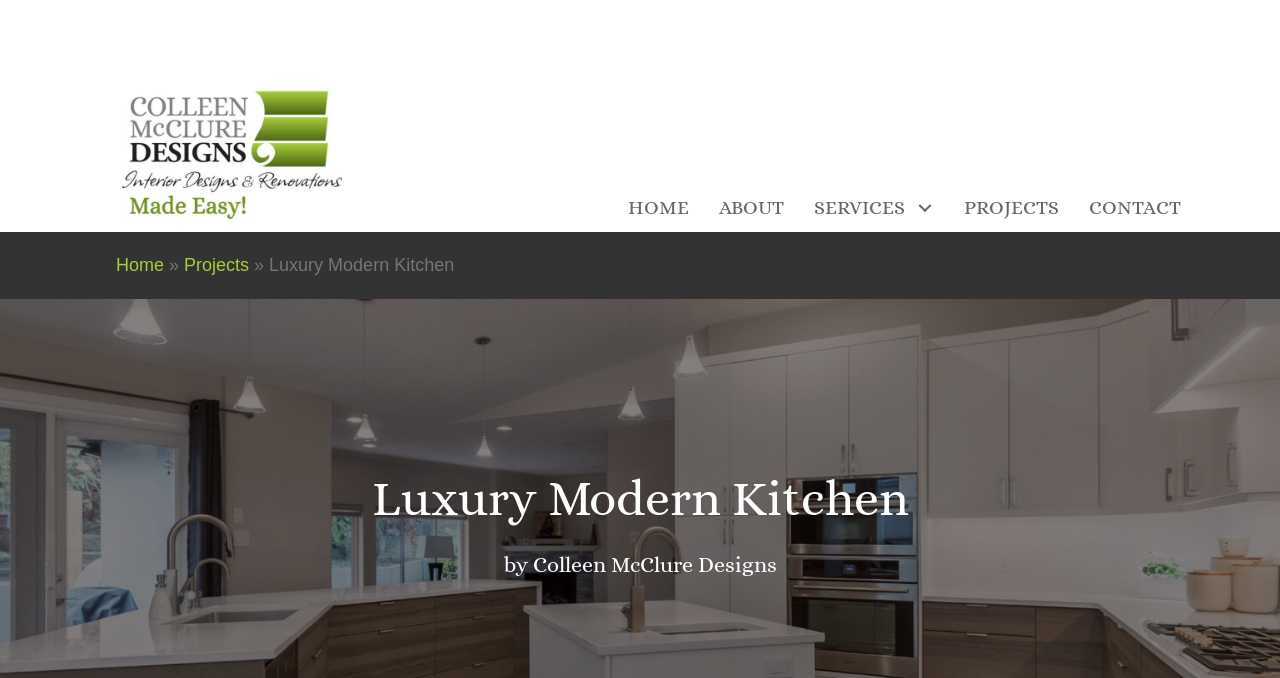How many social media links are in the top-right corner? Please answer the question using a single word or phrase based on the image.

3